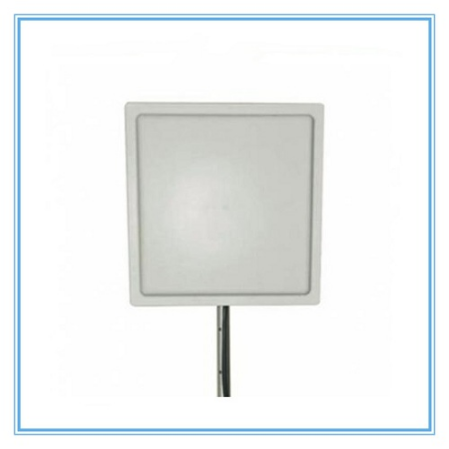What is one of the suitable uses of this RFID reader?
Answer the question using a single word or phrase, according to the image.

Vehicle management